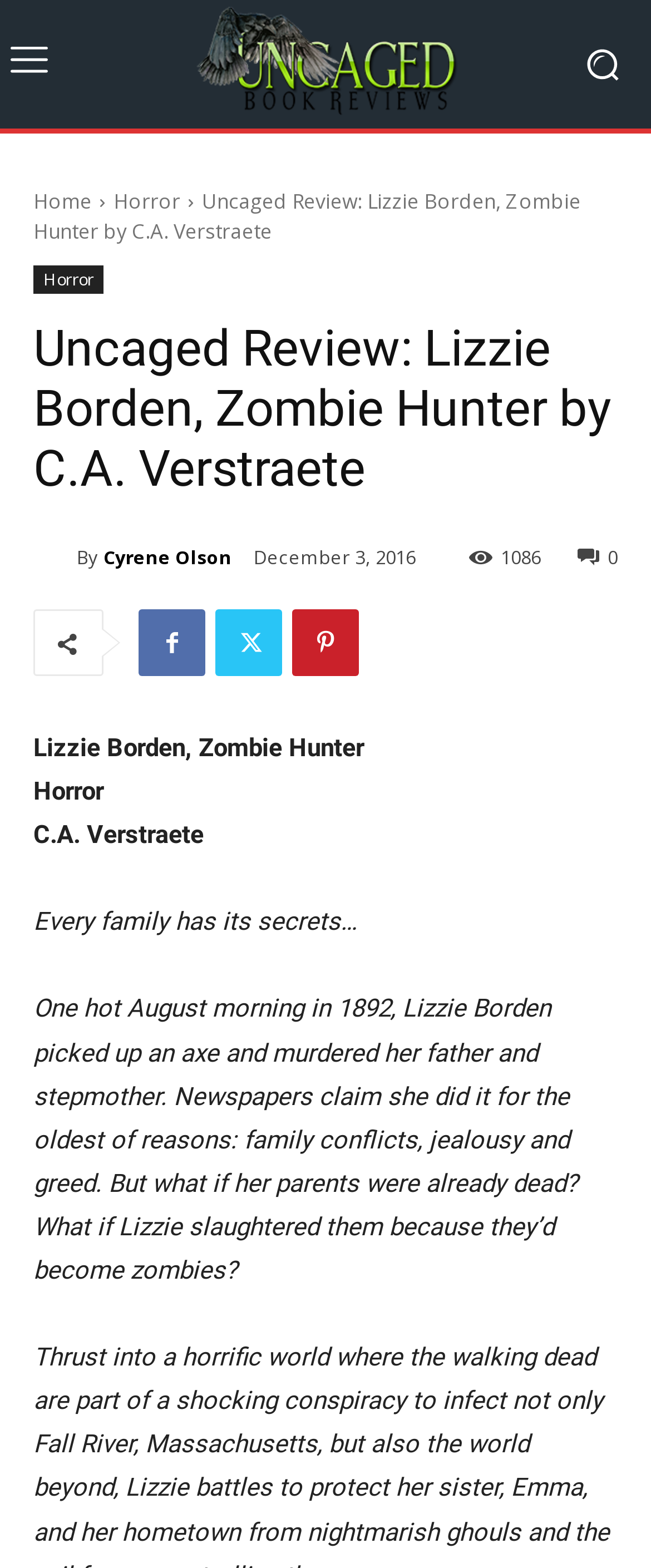How many comments does the review have?
Based on the screenshot, answer the question with a single word or phrase.

1086